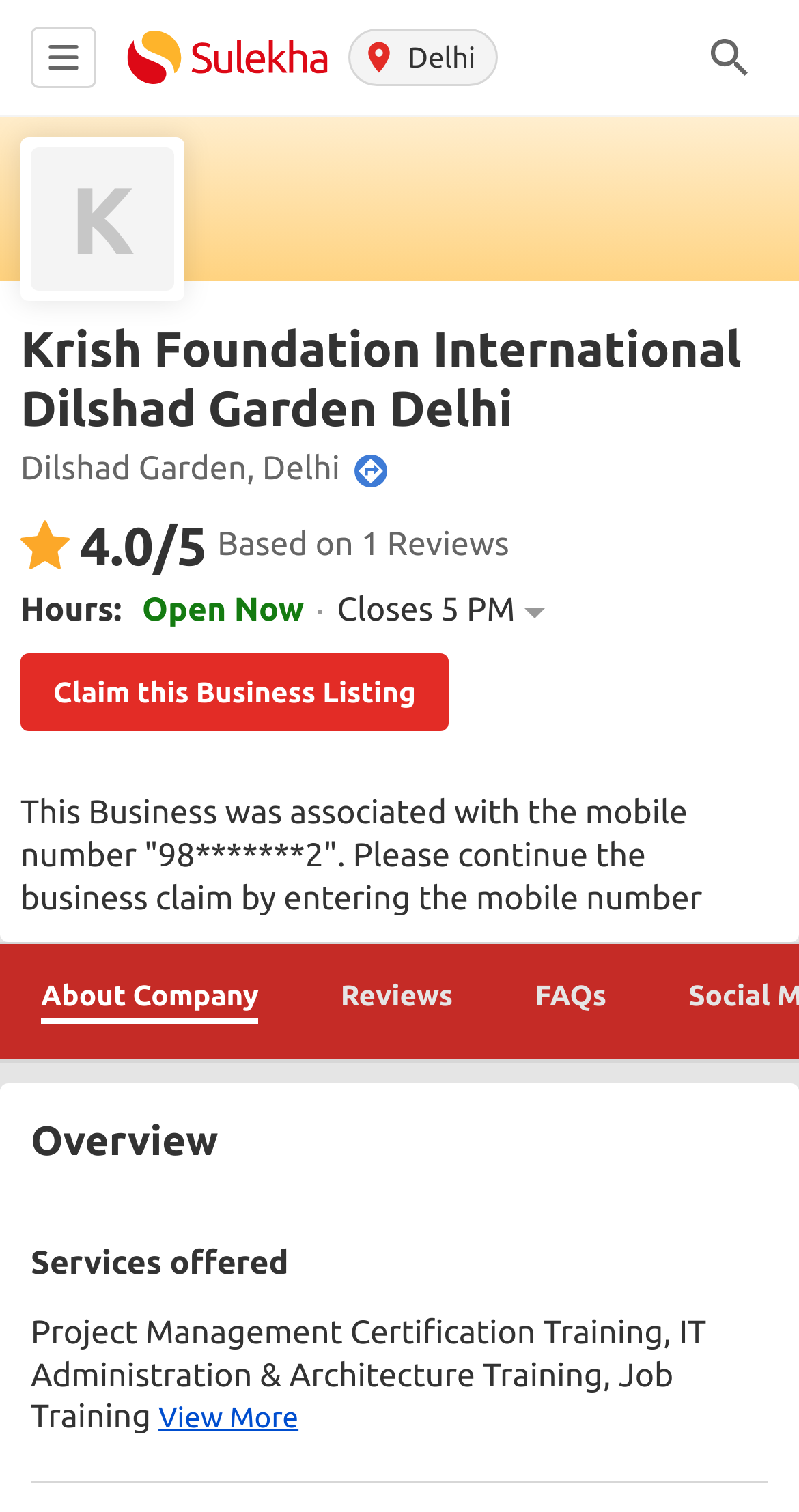Examine the screenshot and answer the question in as much detail as possible: What services does Krish Foundation International offer?

The services offered by the business can be found in the 'Overview' section, where it lists the services provided by Krish Foundation International.